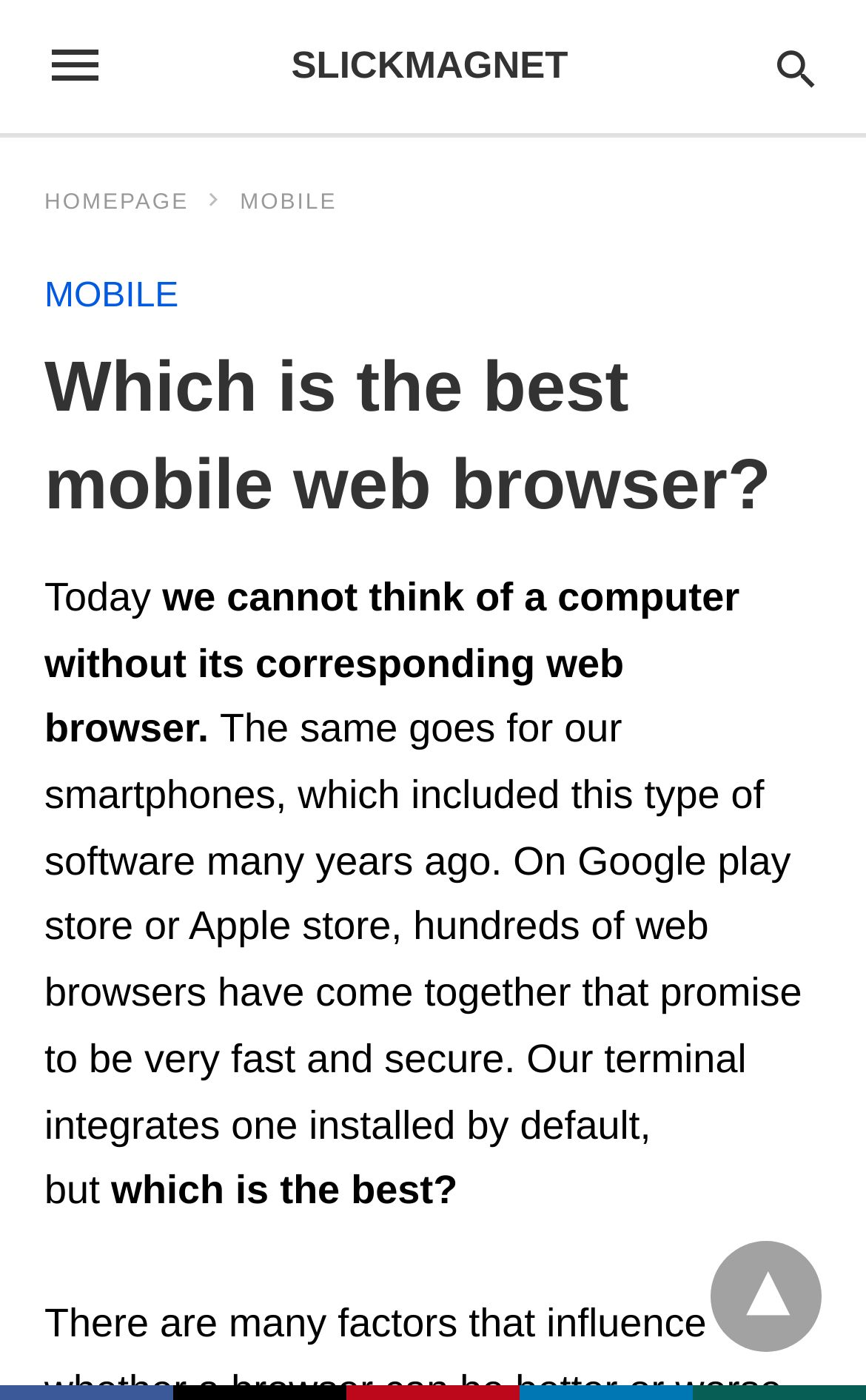What is the default software installed on a terminal?
Provide a short answer using one word or a brief phrase based on the image.

A web browser